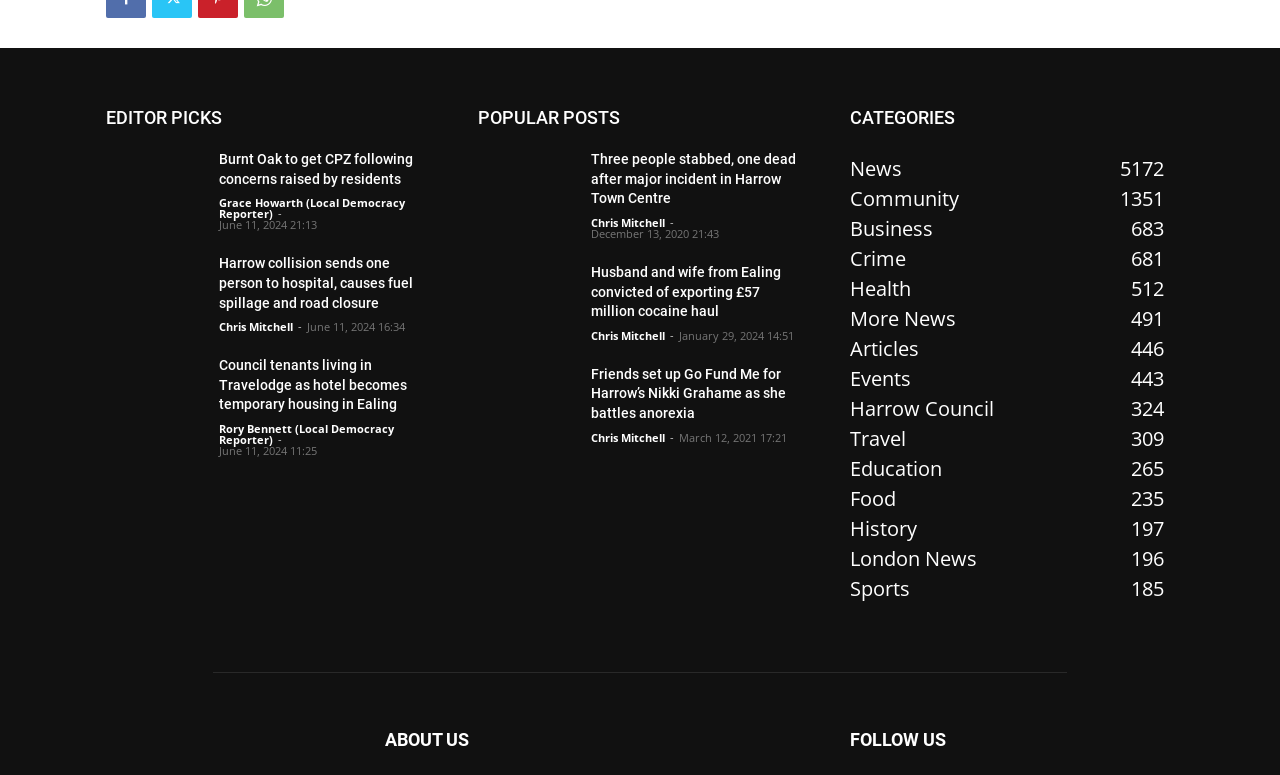What is the category with the most articles?
Based on the screenshot, respond with a single word or phrase.

News